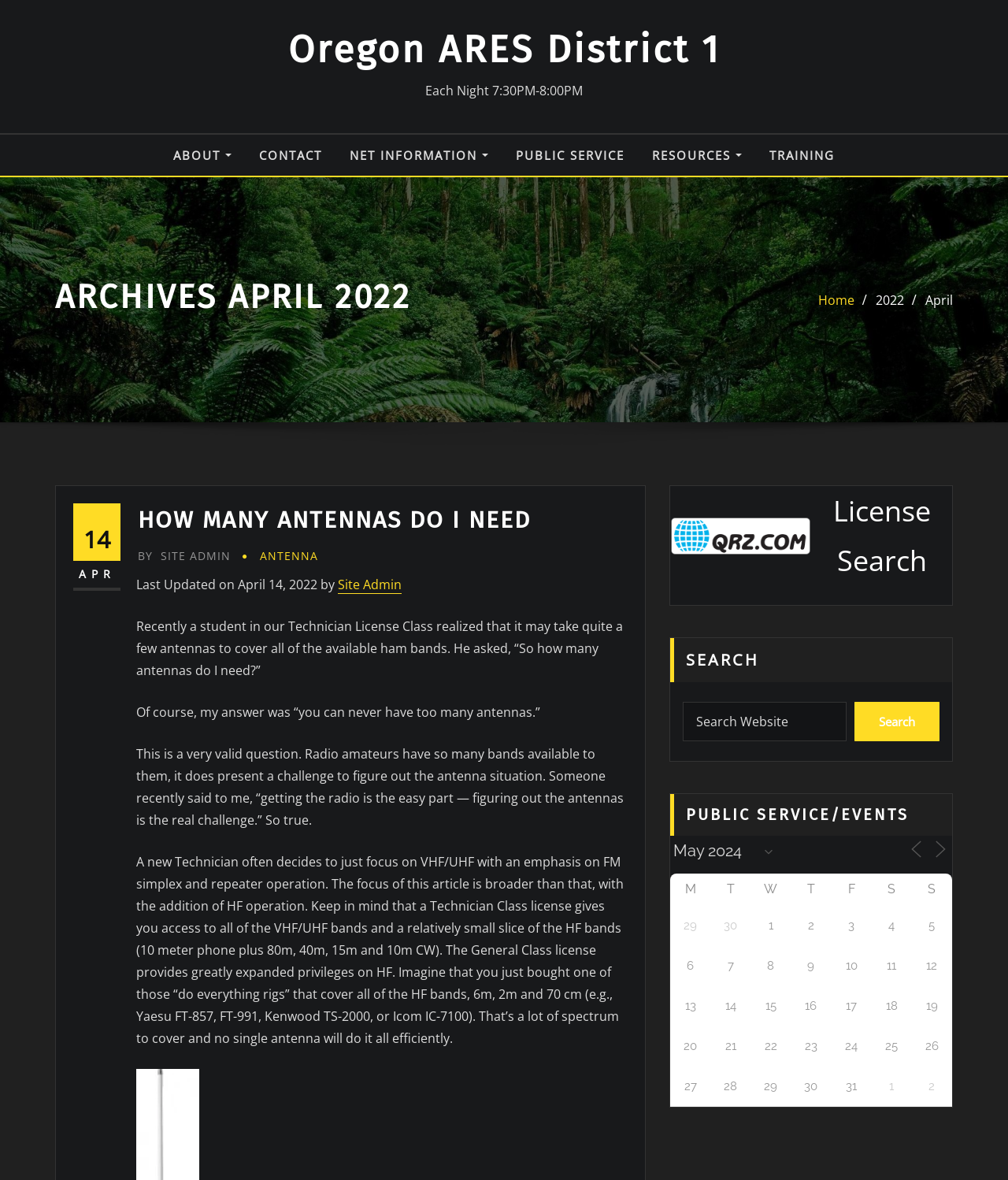Use a single word or phrase to answer the following:
What is the purpose of the search box?

To search the website